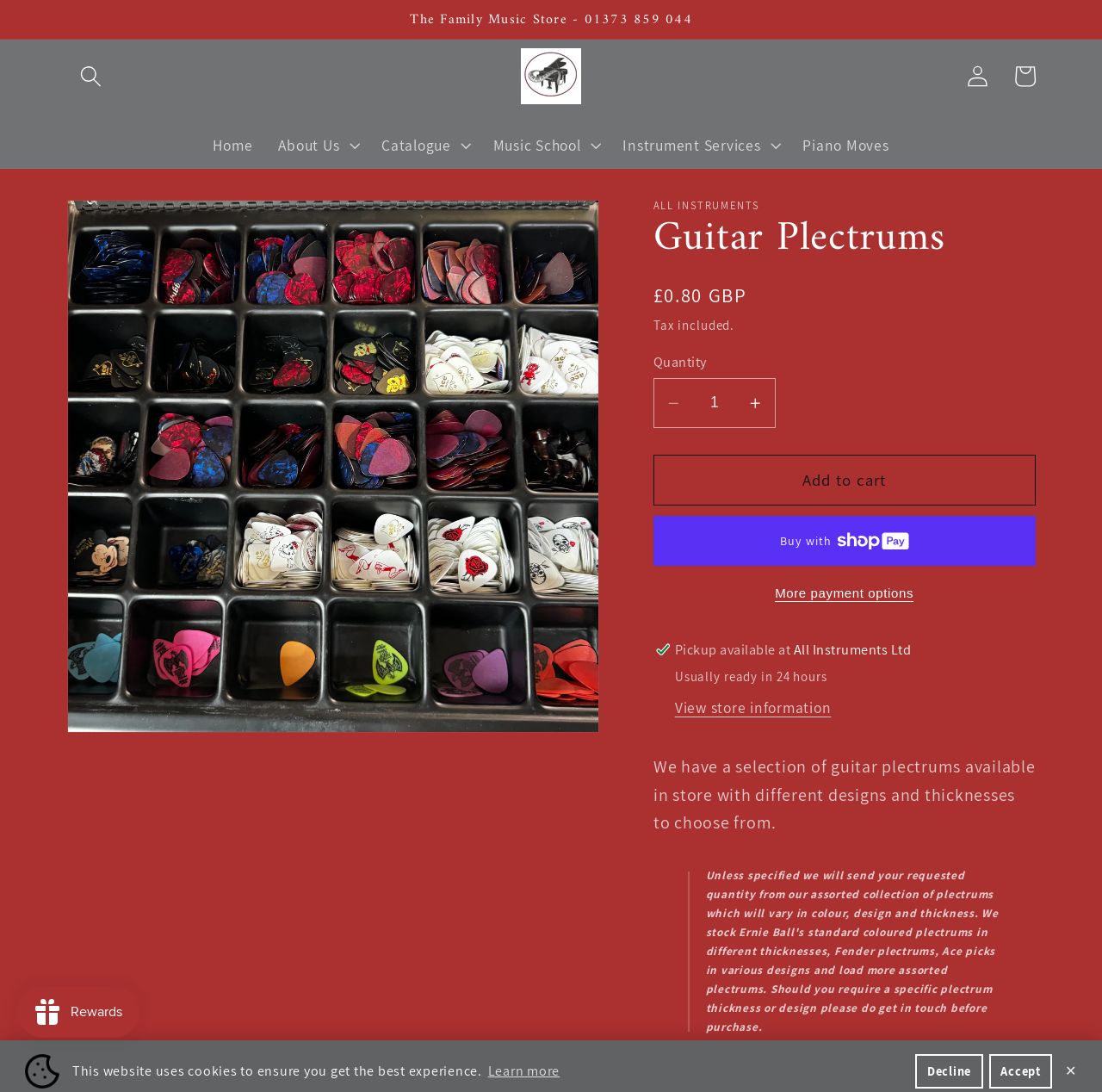What types of plectrums are stocked by All Instruments Ltd?
From the screenshot, supply a one-word or short-phrase answer.

Ernie Ball, Fender, Ace